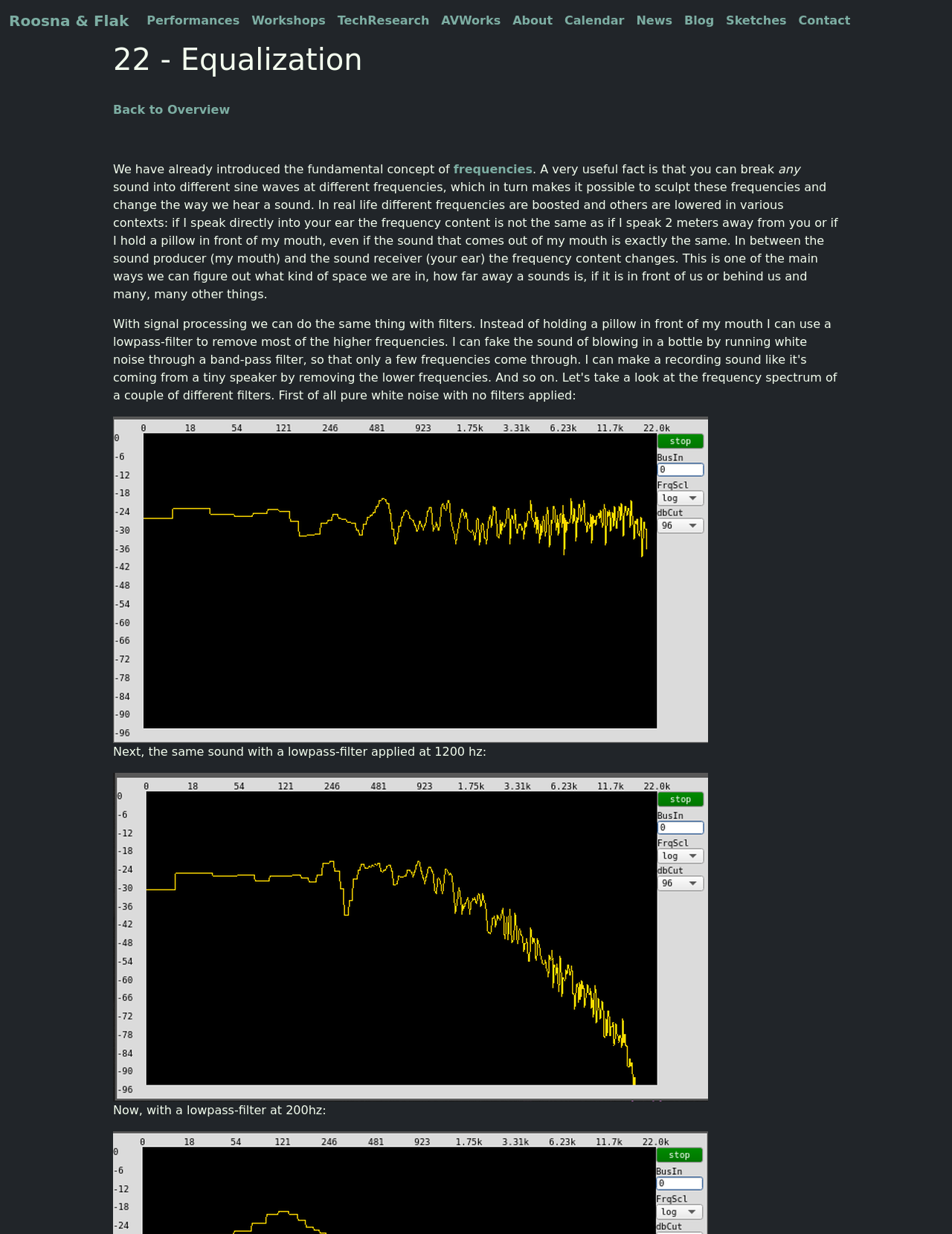What is the purpose of a lowpass-filter?
Look at the screenshot and respond with one word or a short phrase.

To change the frequency content